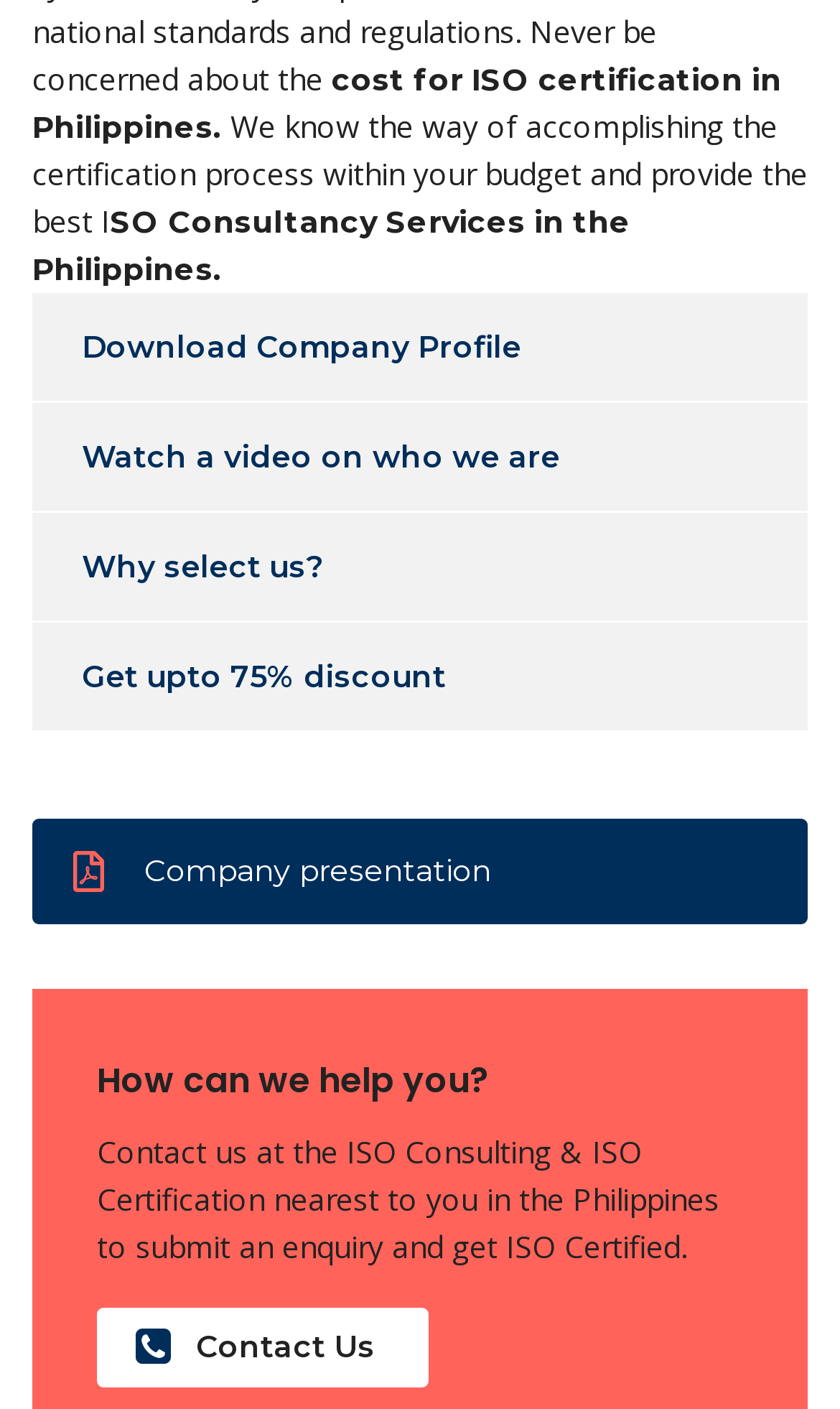What is the benefit of selecting this company?
Based on the image, provide a one-word or brief-phrase response.

Best ISO certification